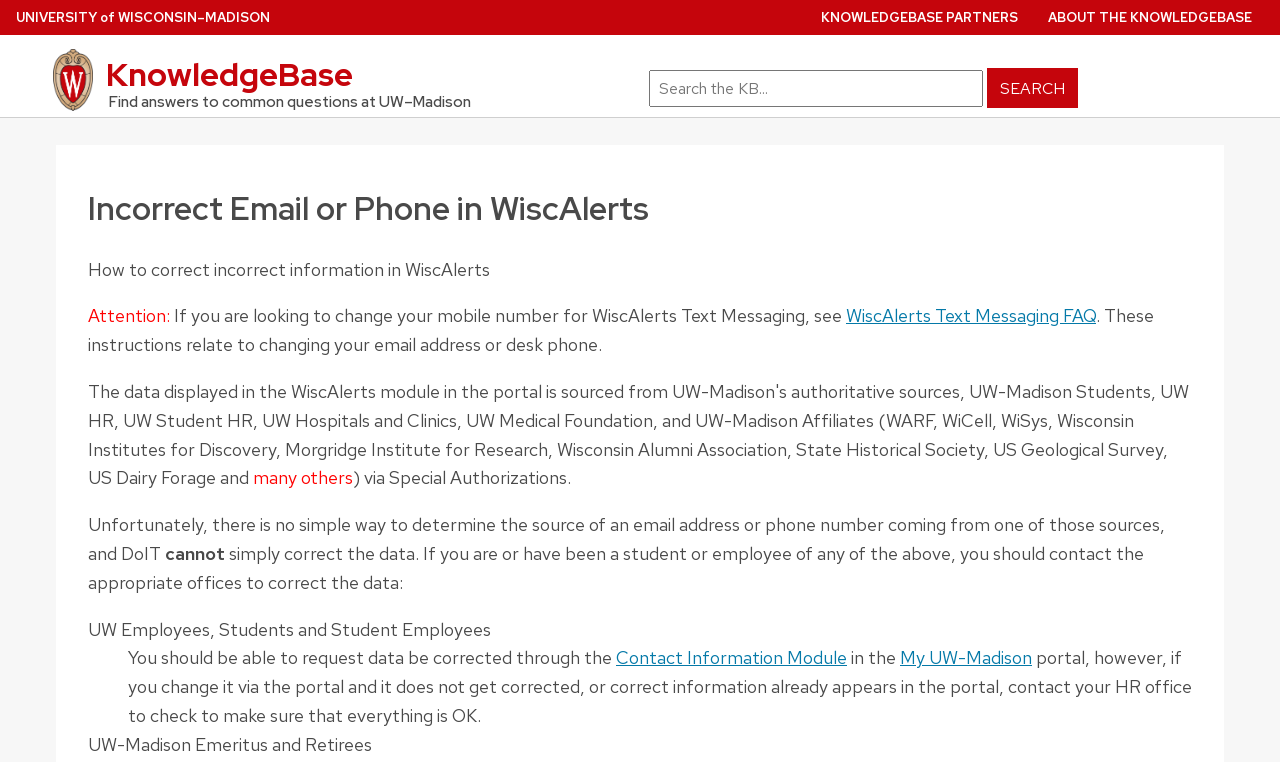Generate a comprehensive description of the contents of the webpage.

The webpage is about correcting incorrect email or phone information in WiscAlerts. At the top, there are three links: "UNIVERSITY of WISCONSIN–MADISON", "KNOWLEDGEBASE PARTNERS", and "ABOUT THE KNOWLEDGEBASE", aligned horizontally across the page. Below these links, there is a link to the "University of Wisconsin KnowledgeBase" with an accompanying image. 

On the left side of the page, there is a search bar with a textbox and a "SEARCH" button. To the right of the search bar, there is a heading "Incorrect Email or Phone in WiscAlerts" followed by a paragraph of text explaining how to correct incorrect information in WiscAlerts. 

Below this paragraph, there is a section with attention-grabbing text, followed by a link to "WiscAlerts Text Messaging FAQ". The rest of the page consists of a series of paragraphs explaining the complexities of correcting email addresses or phone numbers coming from various sources, including students, employees, and retirees. 

There are also two description lists, one for UW employees, students, and student employees, and another for UW-Madison emeritus and retirees, providing instructions on how to correct their data. Throughout the page, there are several links to other resources, including the "Contact Information Module" and "My UW-Madison" portal.